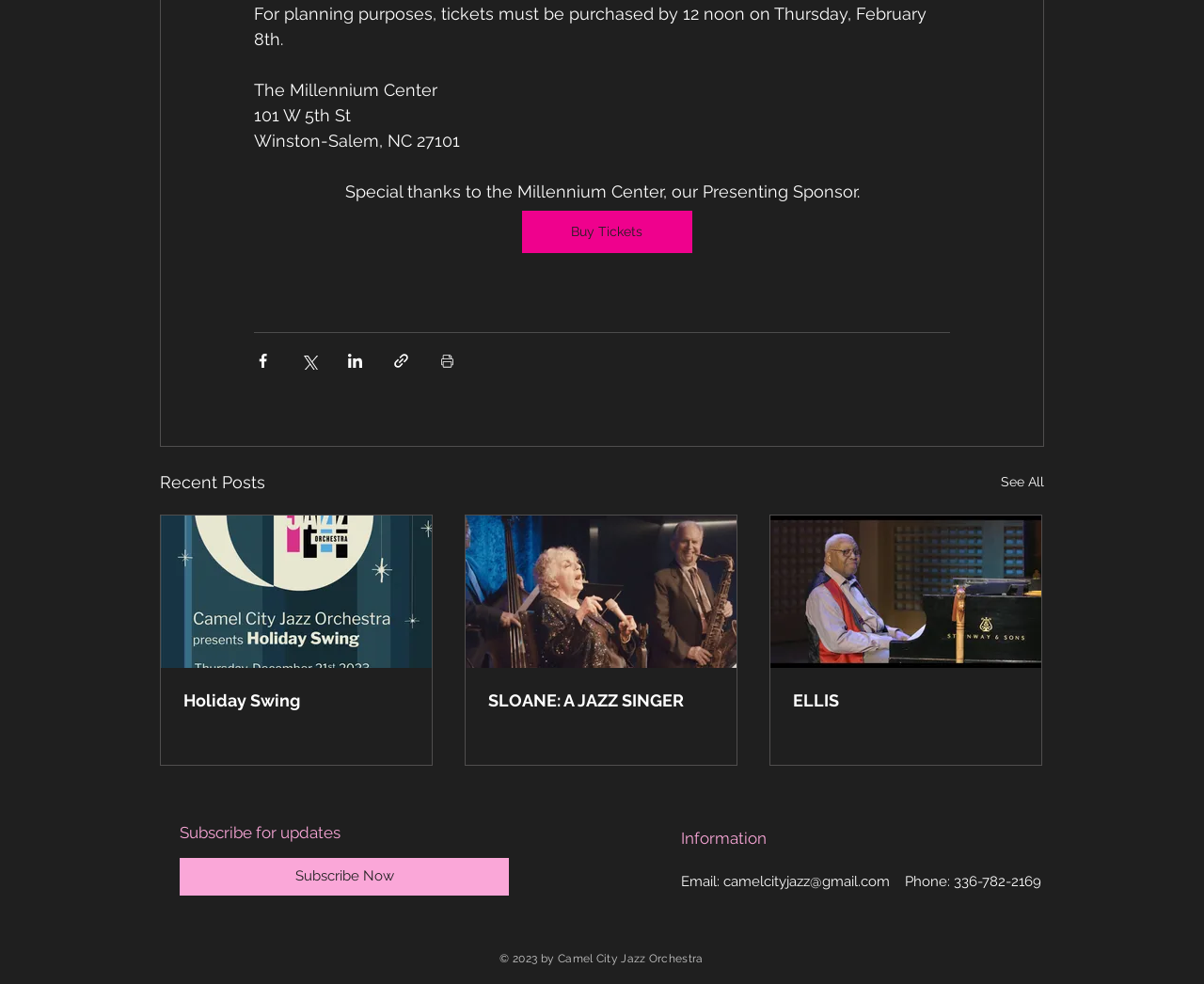Find the bounding box coordinates for the area that should be clicked to accomplish the instruction: "Buy tickets".

[0.433, 0.214, 0.575, 0.257]